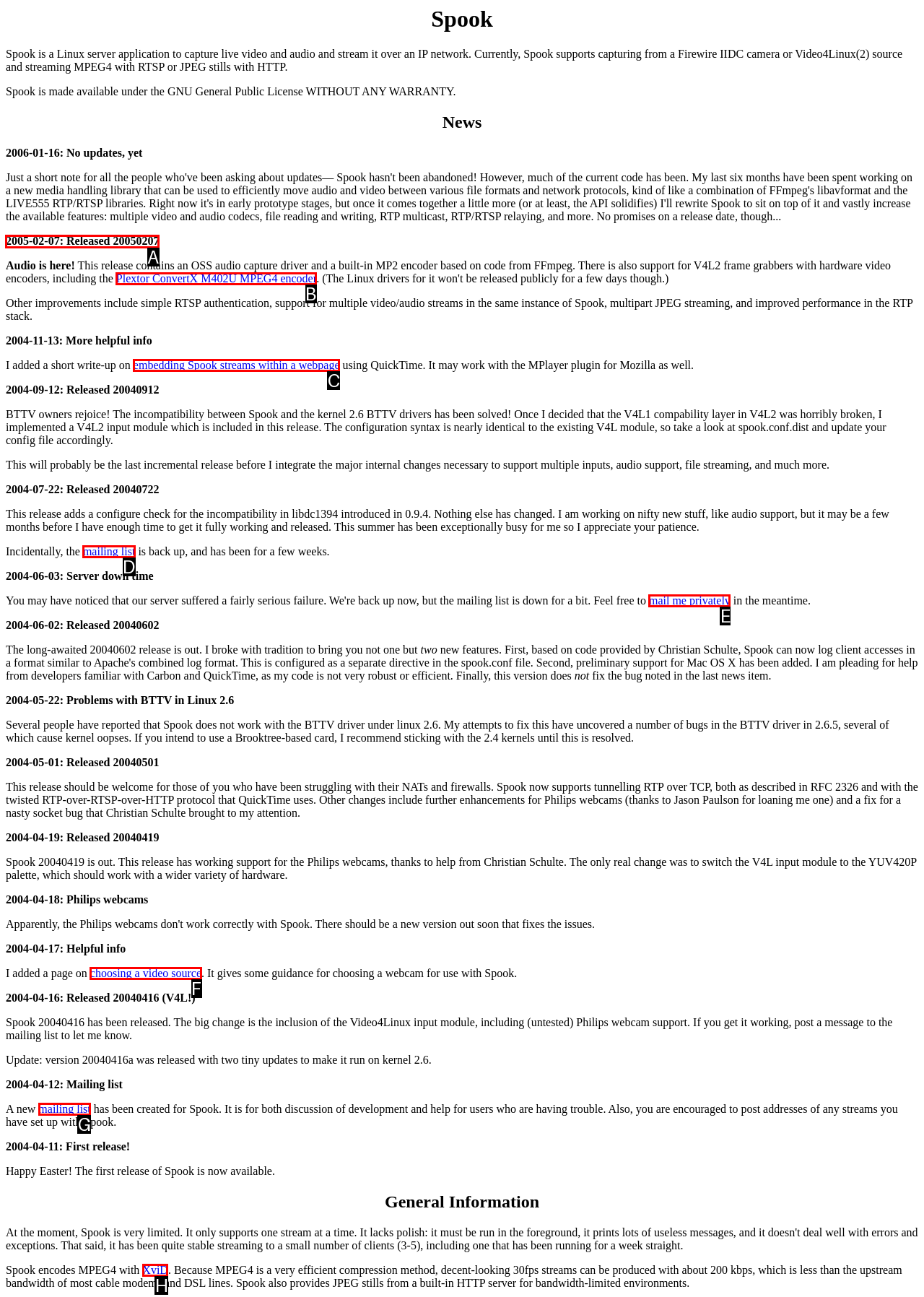Select the correct HTML element to complete the following task: check the news about released 20050207
Provide the letter of the choice directly from the given options.

A